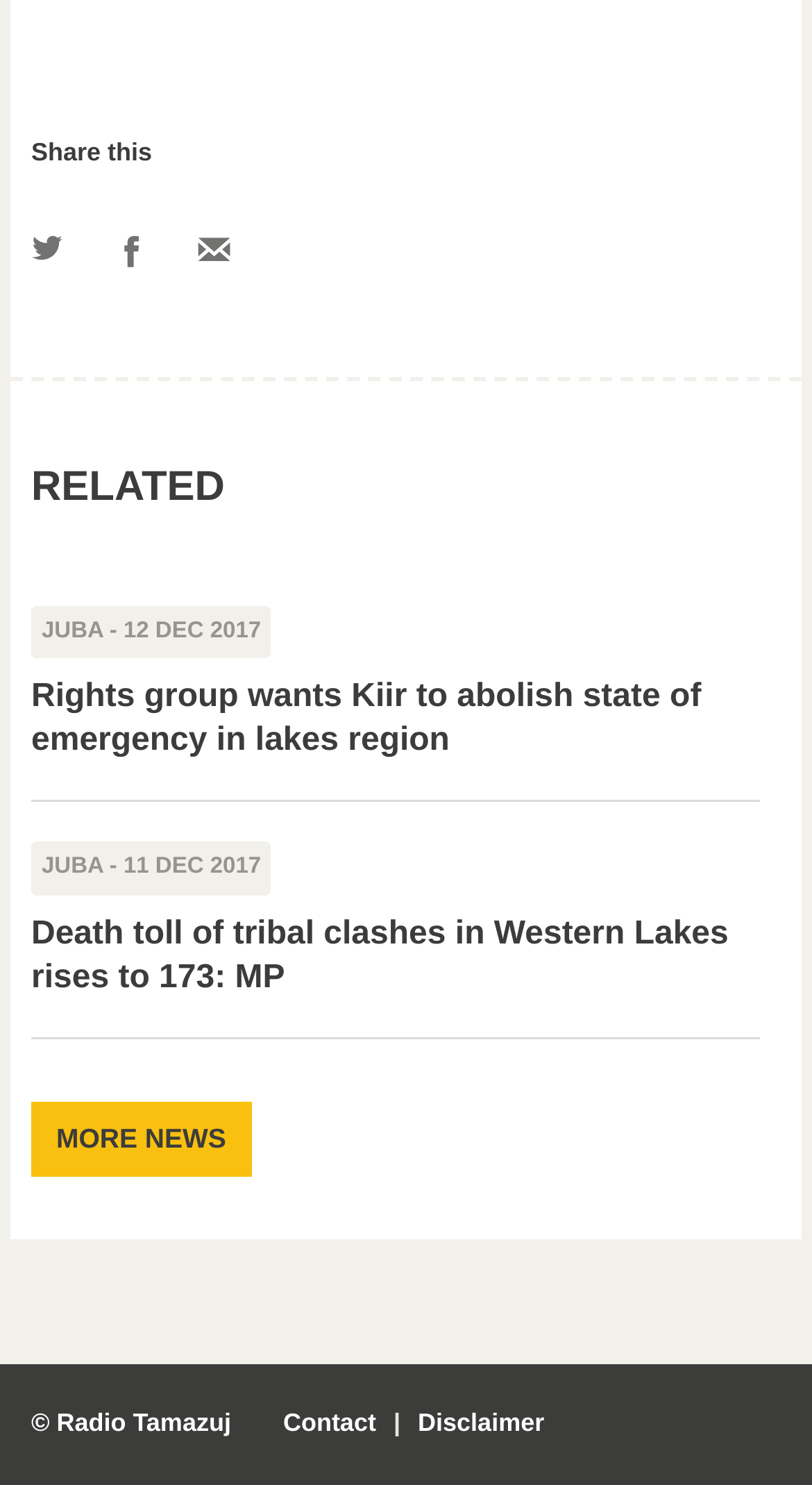Please determine the bounding box coordinates of the element's region to click for the following instruction: "Read more news".

[0.038, 0.742, 0.309, 0.793]